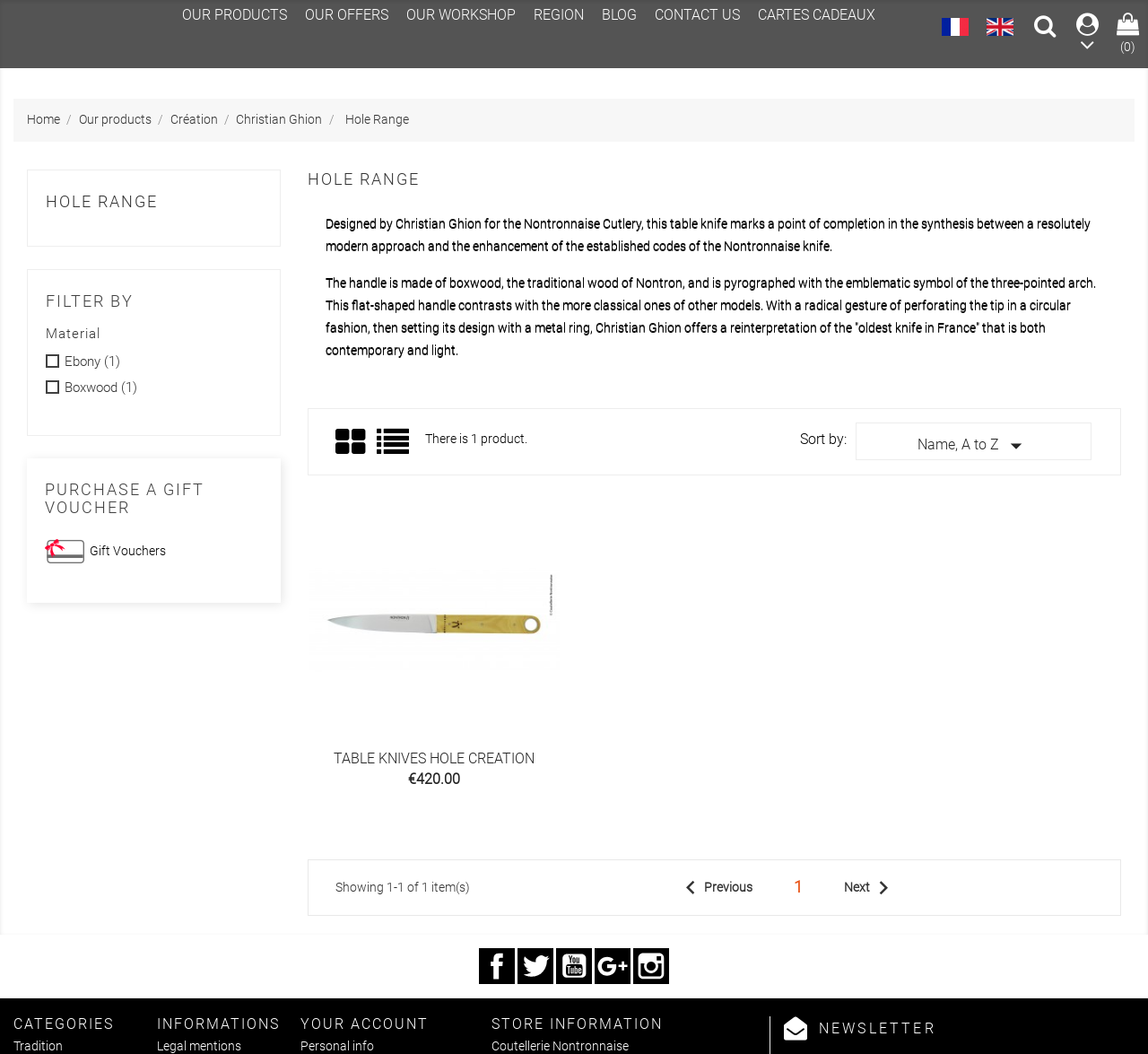Determine the bounding box coordinates of the clickable region to execute the instruction: "Read the article about Key insiders buying at Canfor Pulp Products". The coordinates should be four float numbers between 0 and 1, denoted as [left, top, right, bottom].

None